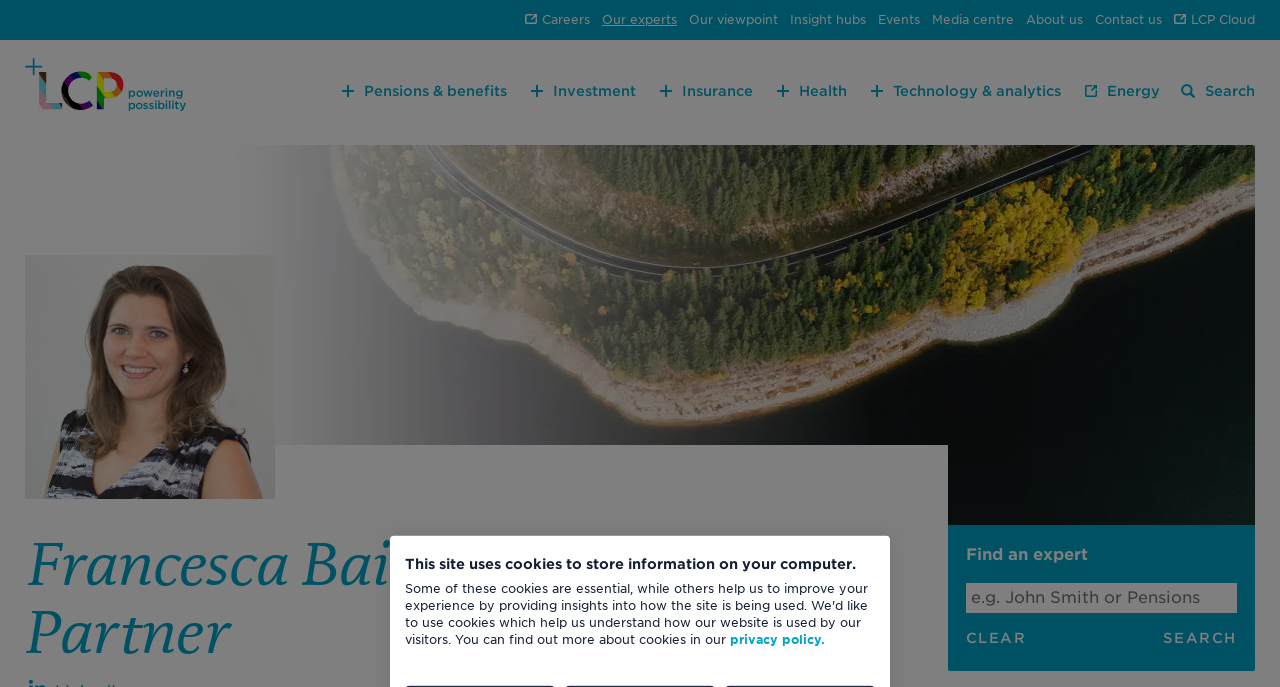What is the link to the right of 'LCP cloud secure log-in'?
Examine the image closely and answer the question with as much detail as possible.

I found the answer by looking at the link element that says 'LCP cloud secure log-in Careers' which is located to the right of the 'LCP cloud secure log-in' image.